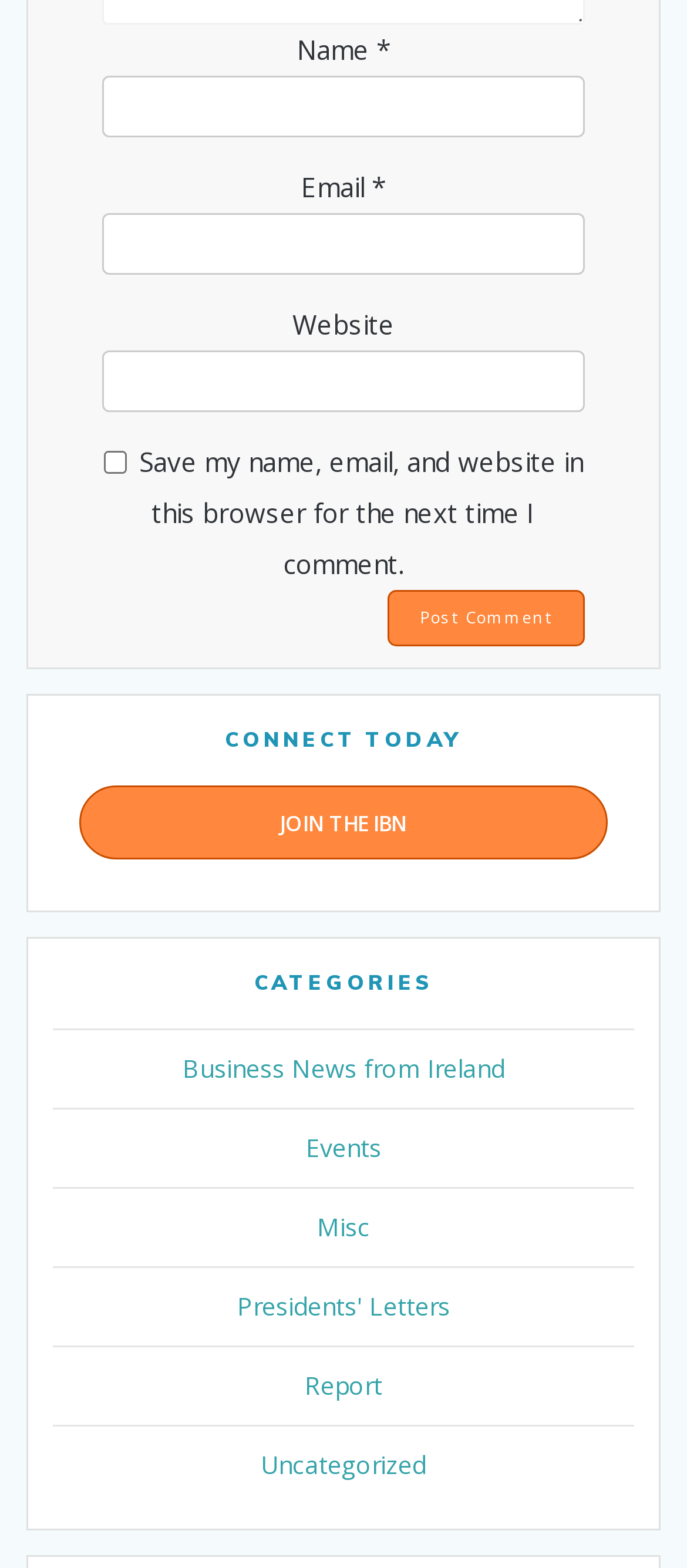Provide the bounding box coordinates of the section that needs to be clicked to accomplish the following instruction: "Click the Post Comment button."

[0.565, 0.416, 0.851, 0.451]